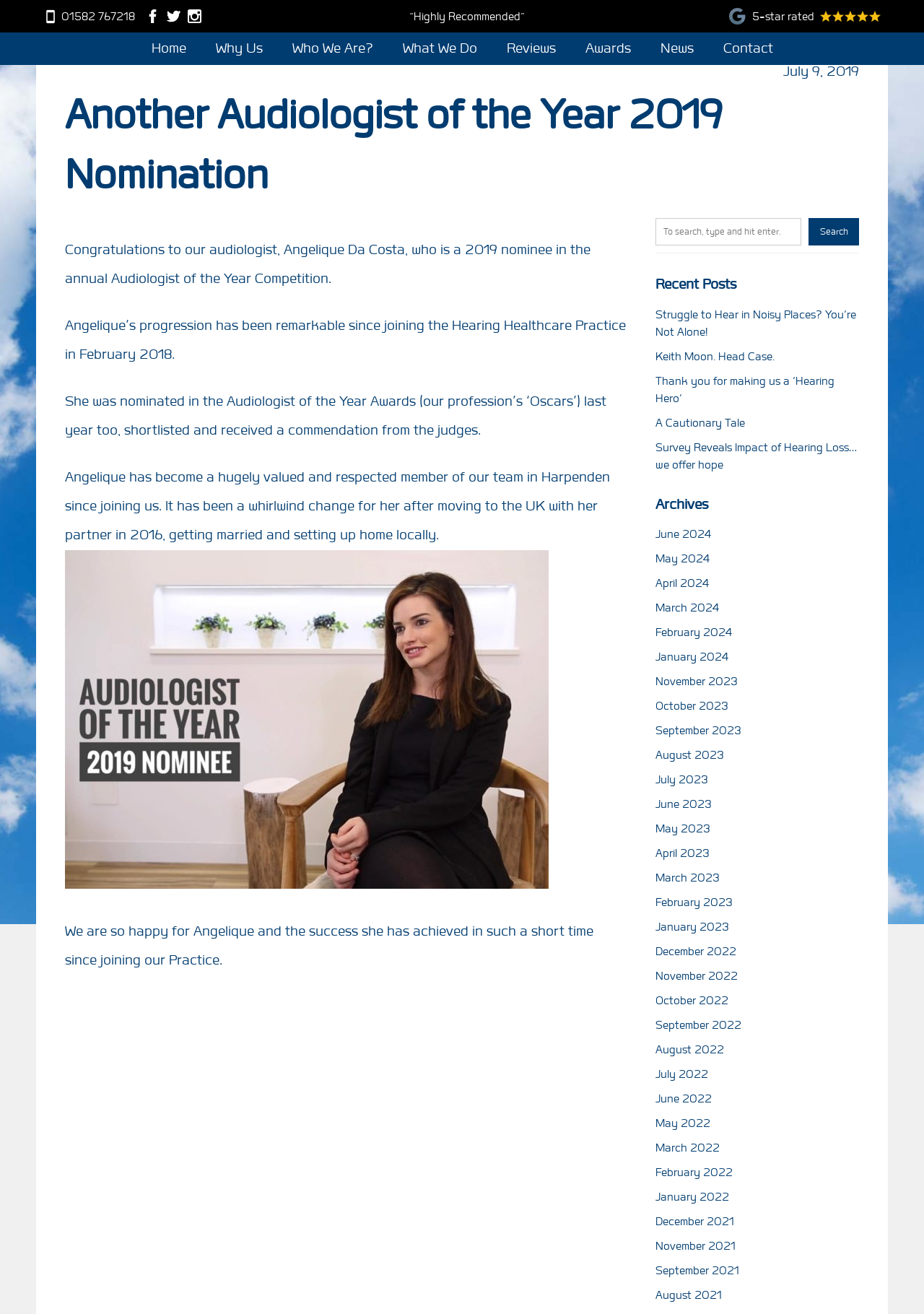Find the bounding box coordinates for the HTML element specified by: "Who We Are?".

[0.302, 0.025, 0.418, 0.049]